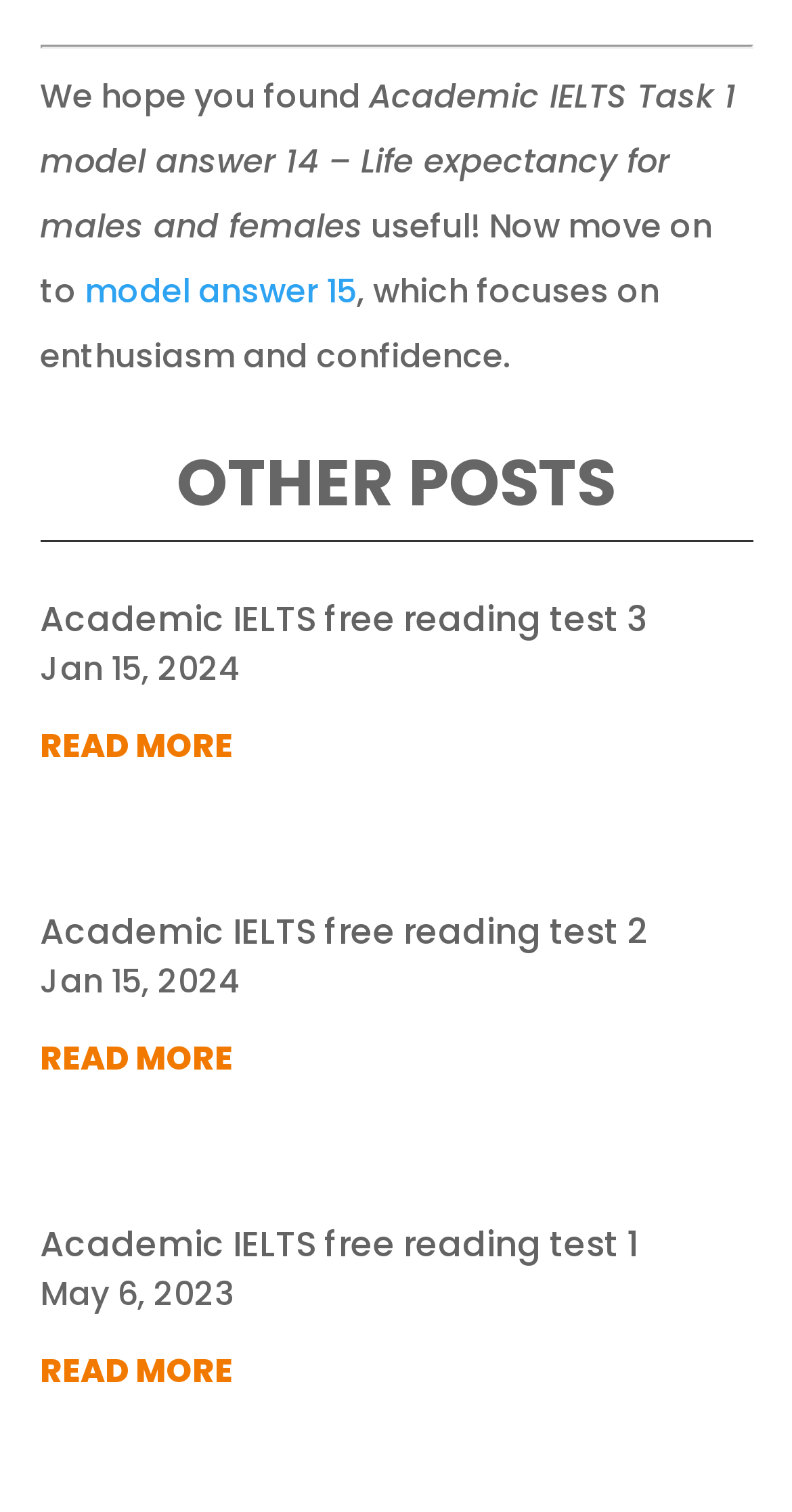Refer to the element description read more and identify the corresponding bounding box in the screenshot. Format the coordinates as (top-left x, top-left y, bottom-right x, bottom-right y) with values in the range of 0 to 1.

[0.05, 0.679, 0.95, 0.722]